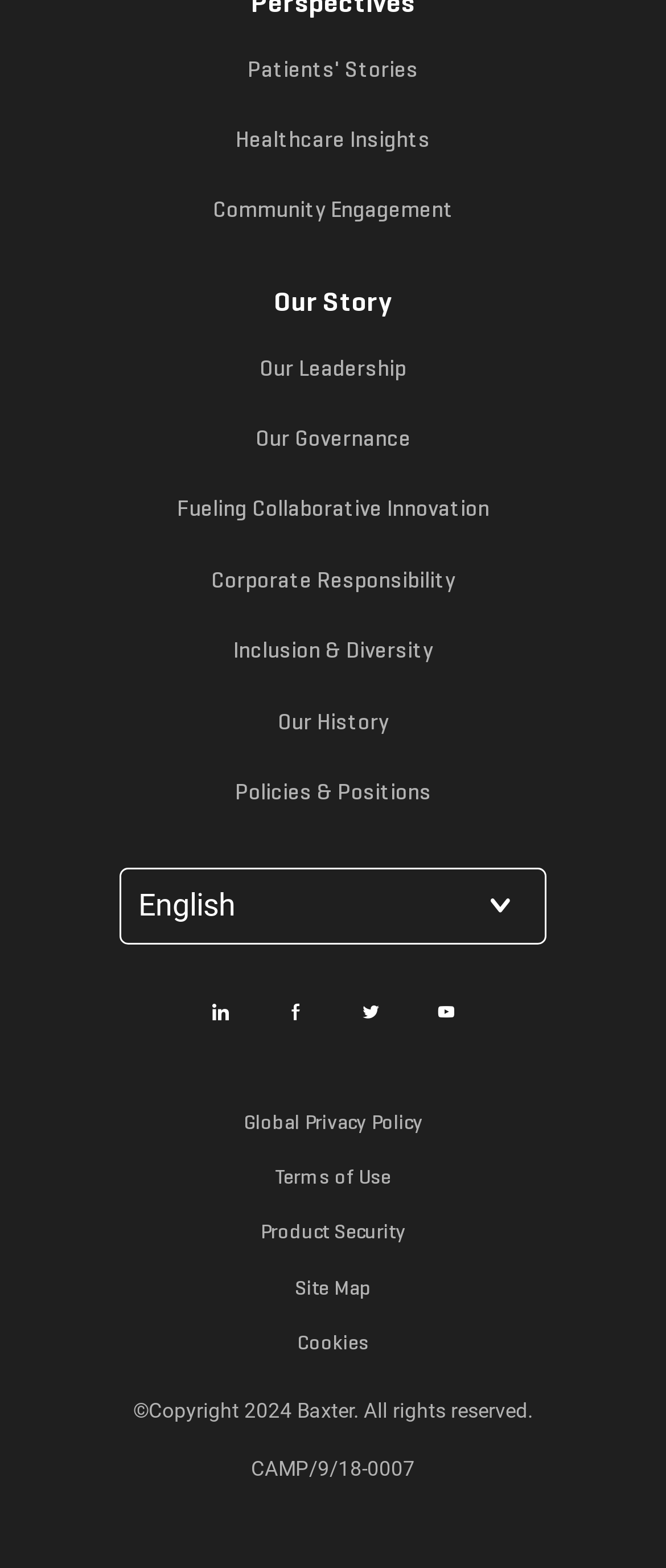How many links are present in the 'About Us' section?
Look at the image and respond with a one-word or short phrase answer.

9